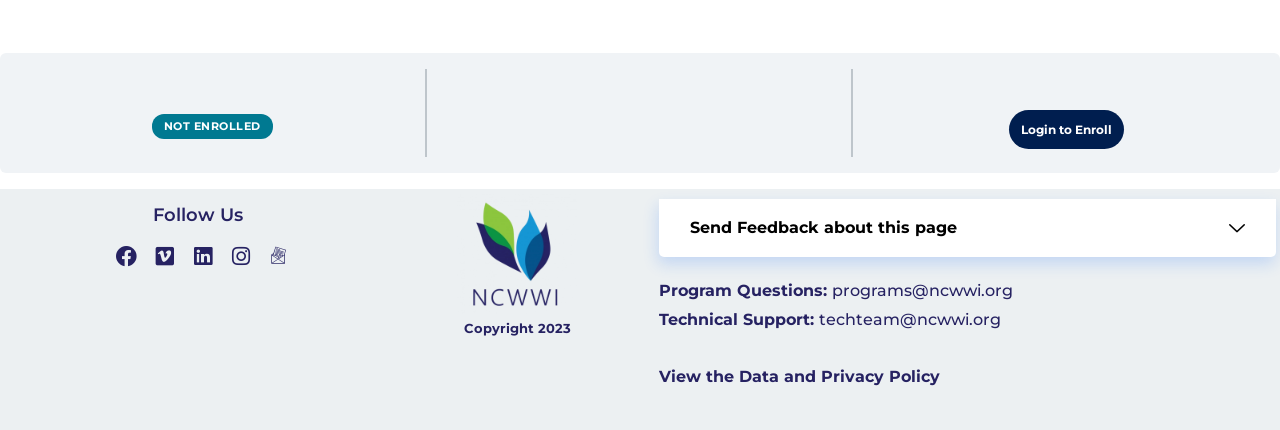Kindly determine the bounding box coordinates of the area that needs to be clicked to fulfill this instruction: "Send feedback about this page".

[0.515, 0.462, 0.997, 0.598]